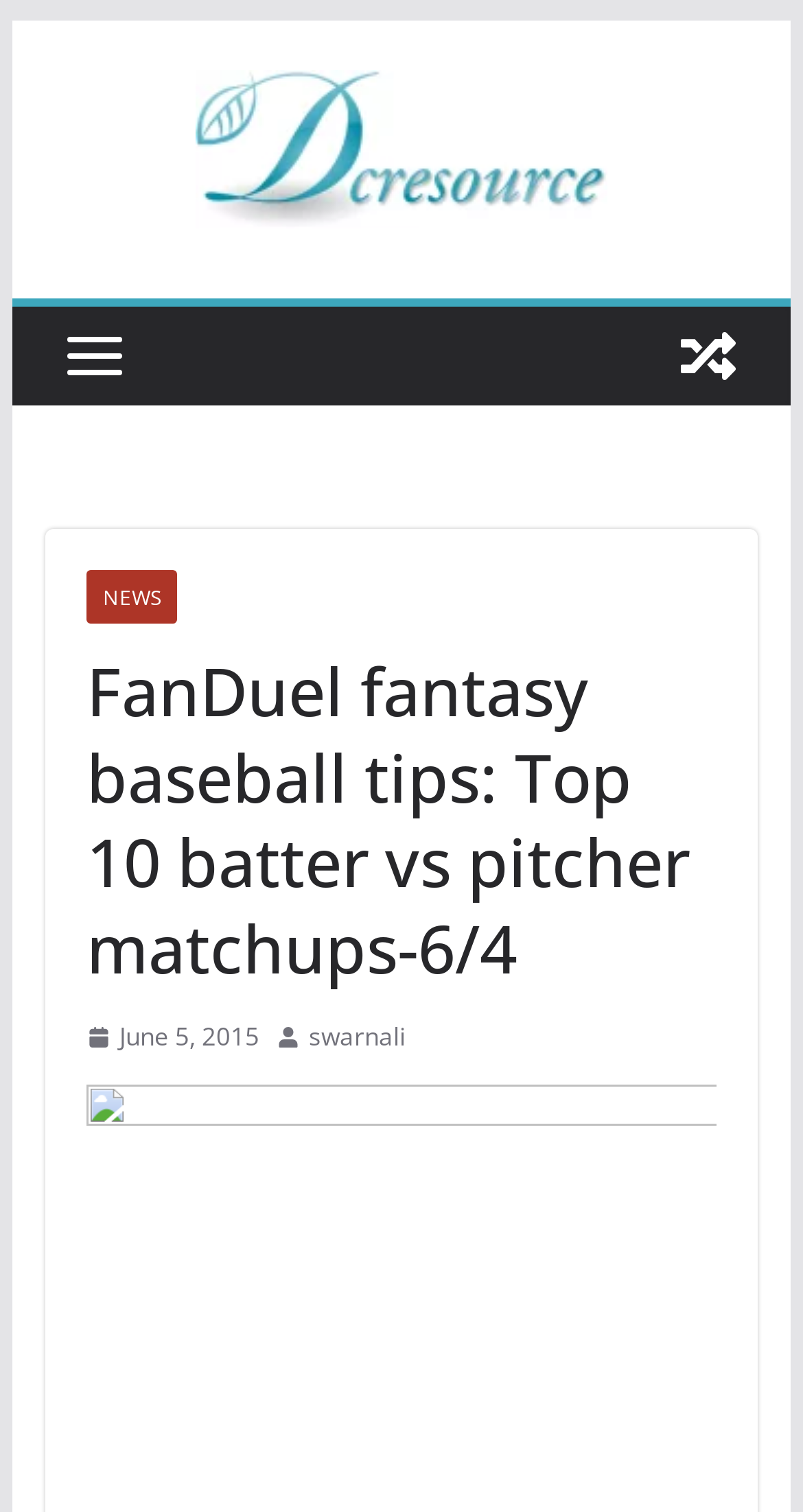Given the description "title="View a random post"", provide the bounding box coordinates of the corresponding UI element.

[0.821, 0.189, 0.944, 0.255]